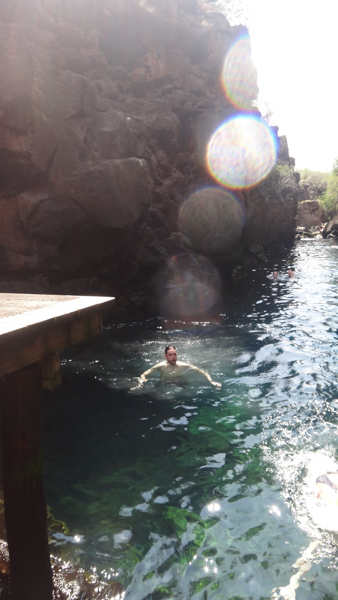Provide a thorough description of the image presented.

This captivating image captures a serene moment at Las Grietas, a stunning natural pool nestled between rugged volcanic rock formations. The tranquil water glistens under the warm sunlight, revealing a vibrant emerald hue that contrasts beautifully with the dark rocky landscape. A wooden platform extends over the water, providing a launching point for adventurous visitors eager to dive into the refreshing depths. In the foreground, a person is seen swimming, experiencing the invigorating chill of the pool, which is notably colder than the surrounding sea. This picturesque location is a rewarding culmination of a journey through nature, encompassing serene beauty and a sense of adventure, perfect for those seeking a memorable outdoor experience.